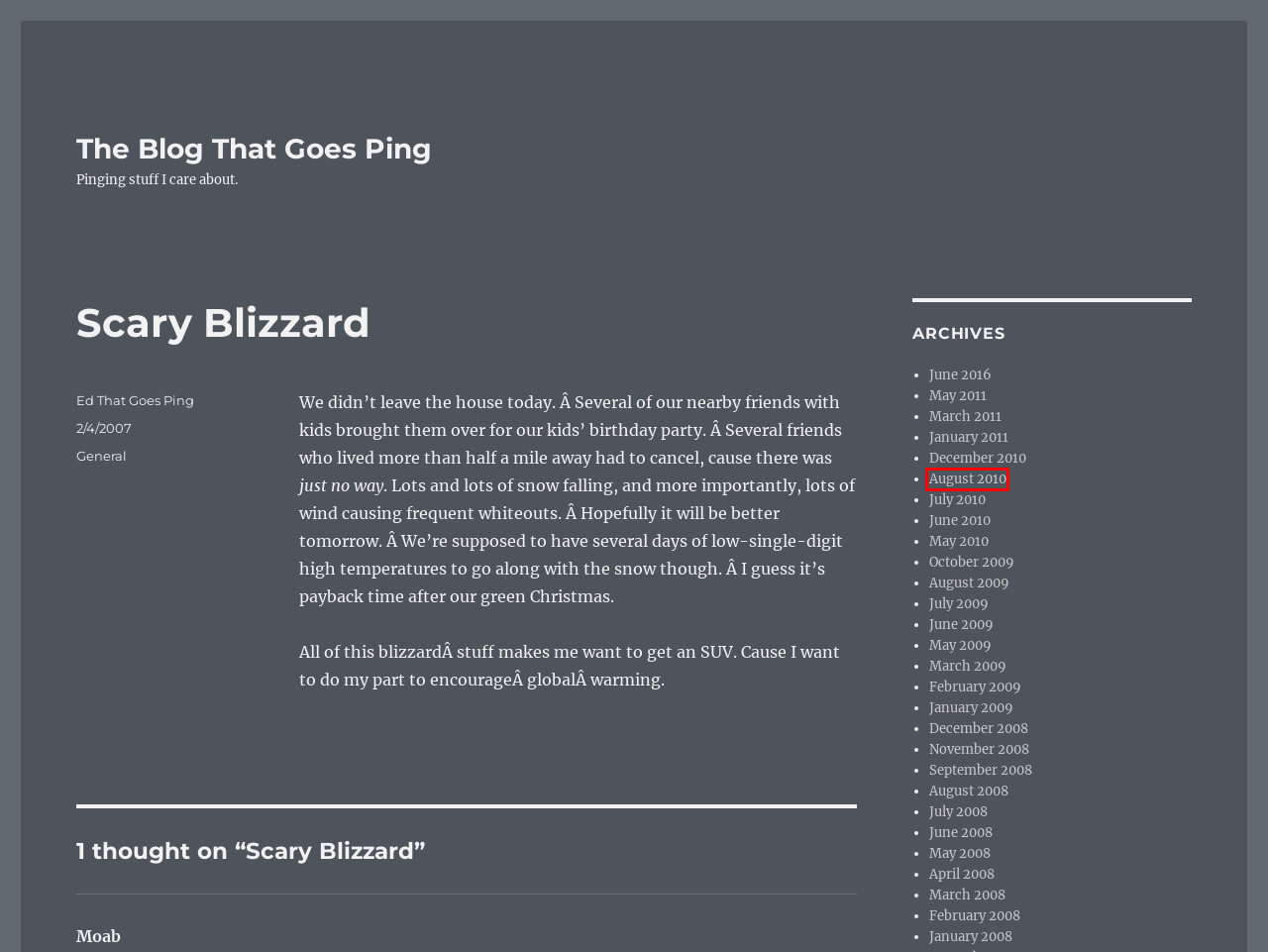Given a screenshot of a webpage with a red bounding box highlighting a UI element, choose the description that best corresponds to the new webpage after clicking the element within the red bounding box. Here are your options:
A. January 2008 – The Blog That Goes Ping
B. August 2010 – The Blog That Goes Ping
C. March 2009 – The Blog That Goes Ping
D. Ed That Goes Ping – The Blog That Goes Ping
E. December 2010 – The Blog That Goes Ping
F. May 2009 – The Blog That Goes Ping
G. May 2011 – The Blog That Goes Ping
H. January 2009 – The Blog That Goes Ping

B